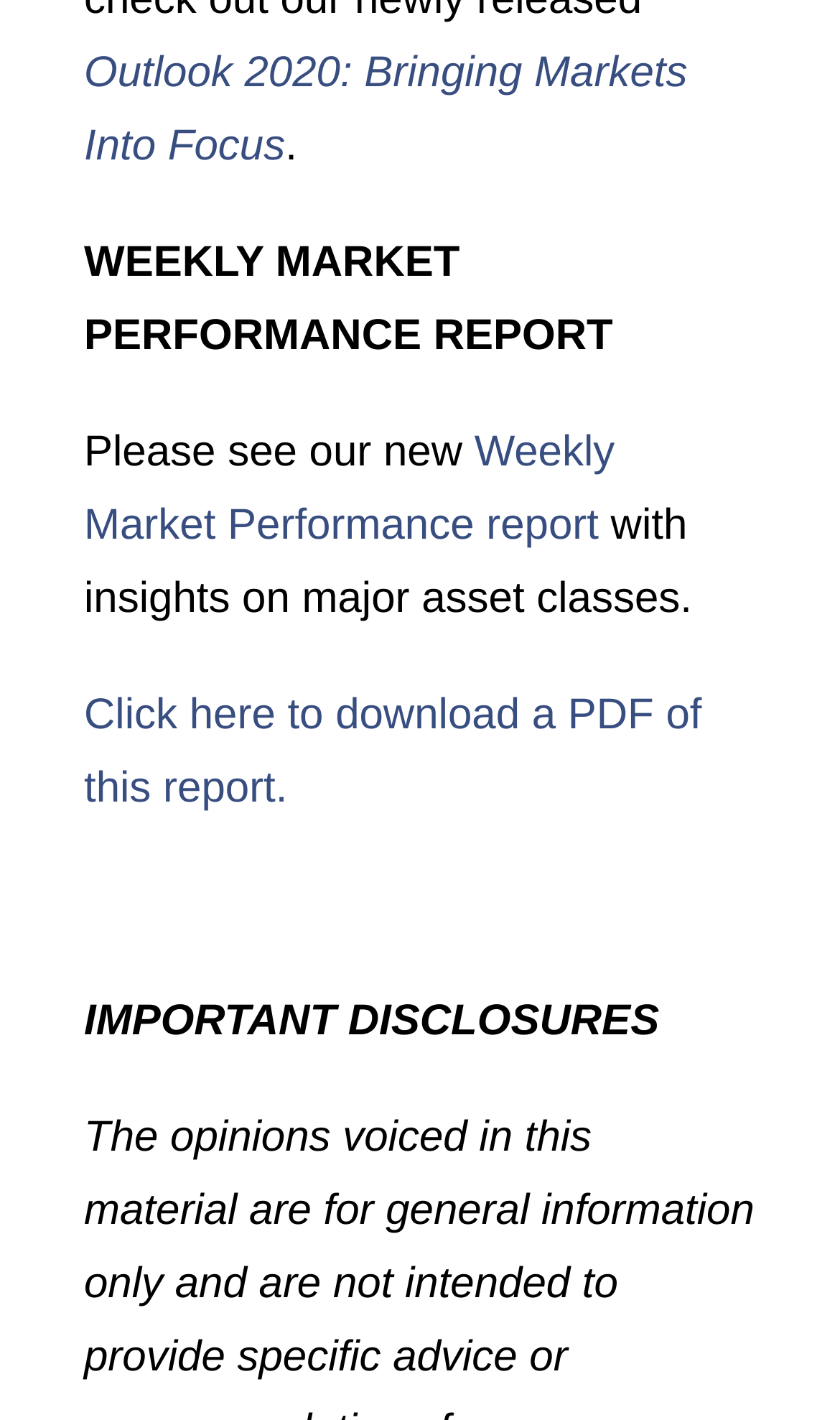Find the bounding box of the UI element described as: "Weekly Market Performance report". The bounding box coordinates should be given as four float values between 0 and 1, i.e., [left, top, right, bottom].

[0.1, 0.302, 0.732, 0.387]